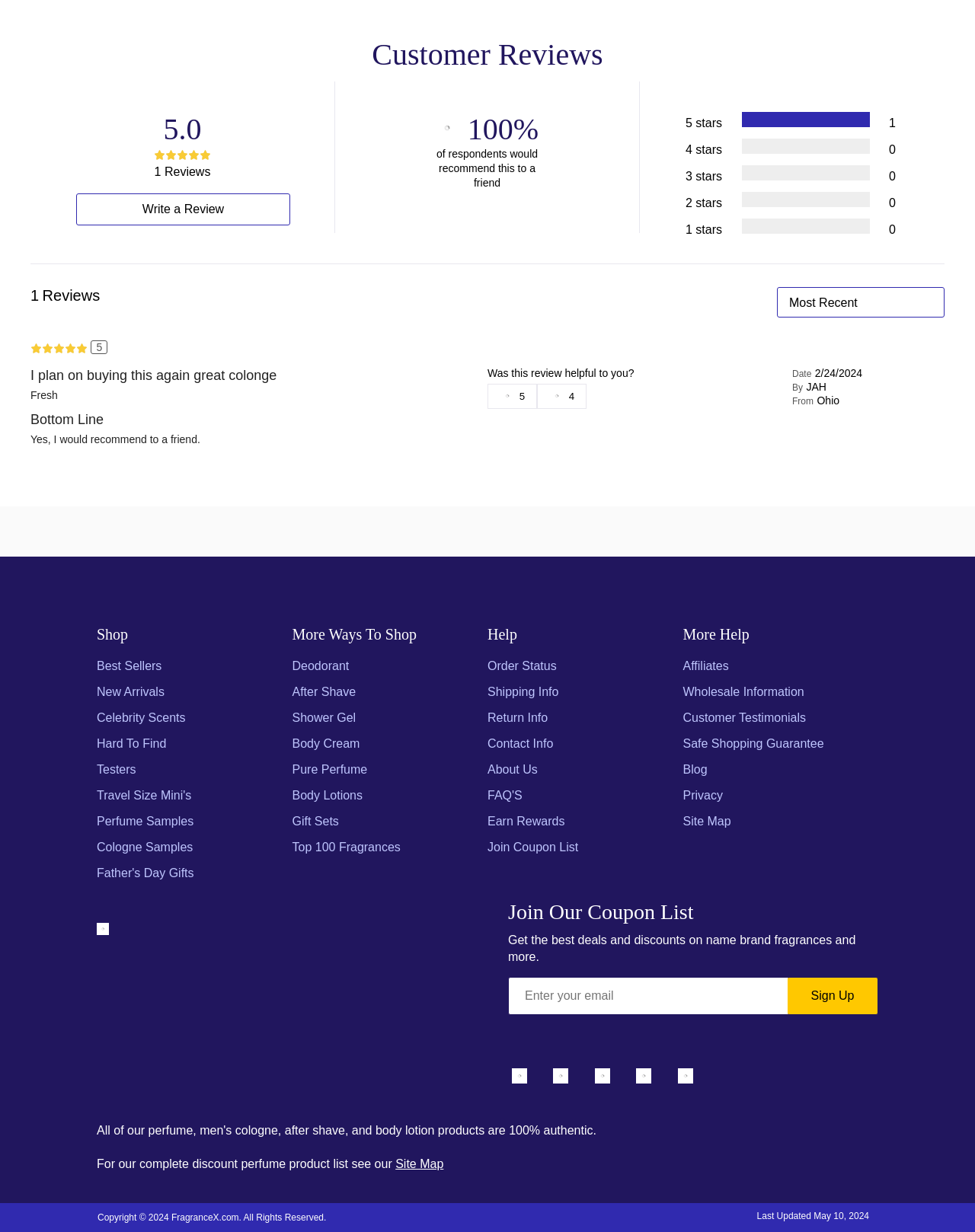Locate the bounding box coordinates of the clickable part needed for the task: "Get help with order status".

[0.5, 0.535, 0.571, 0.546]